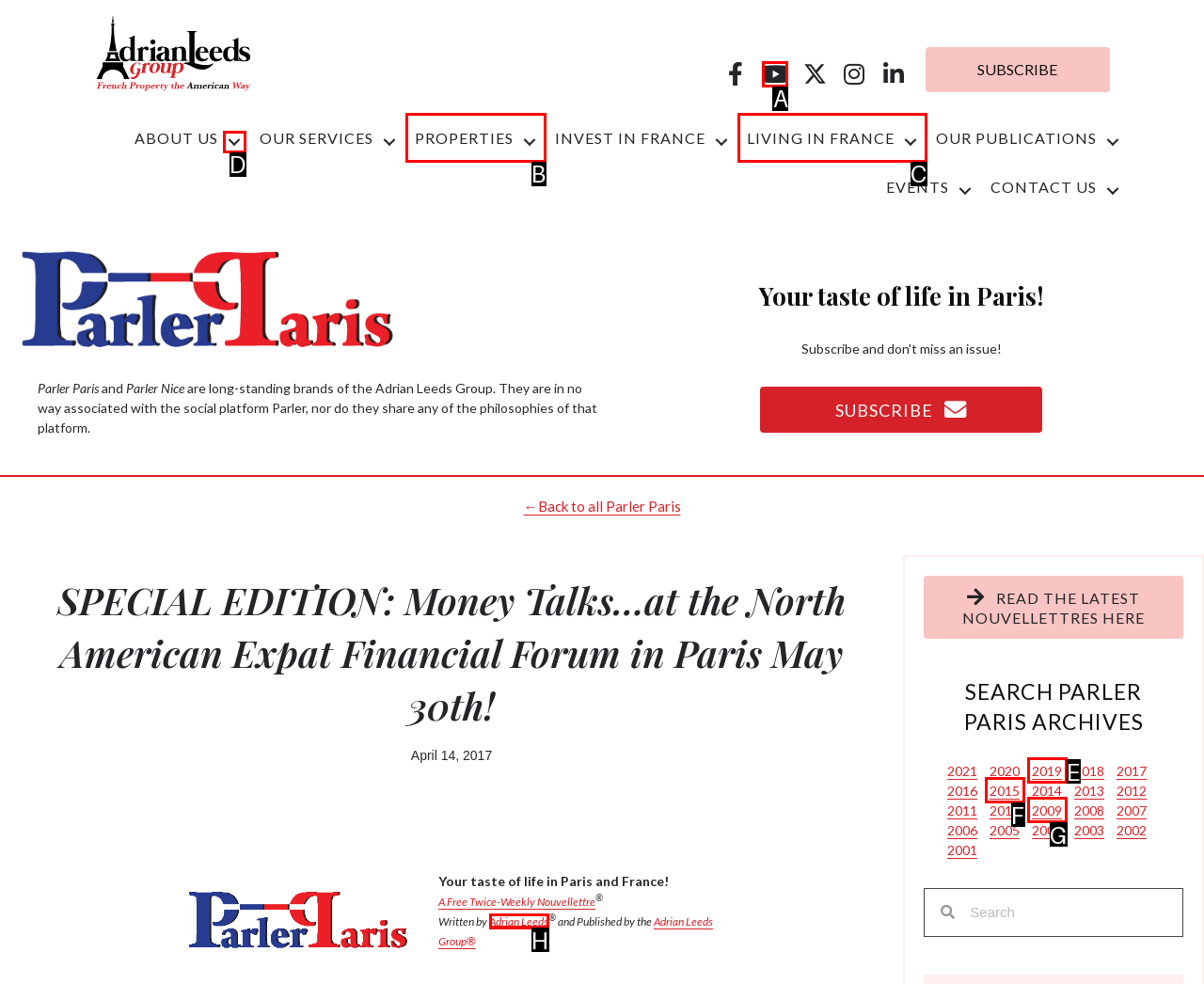Pinpoint the HTML element that fits the description: Living in France
Answer by providing the letter of the correct option.

C